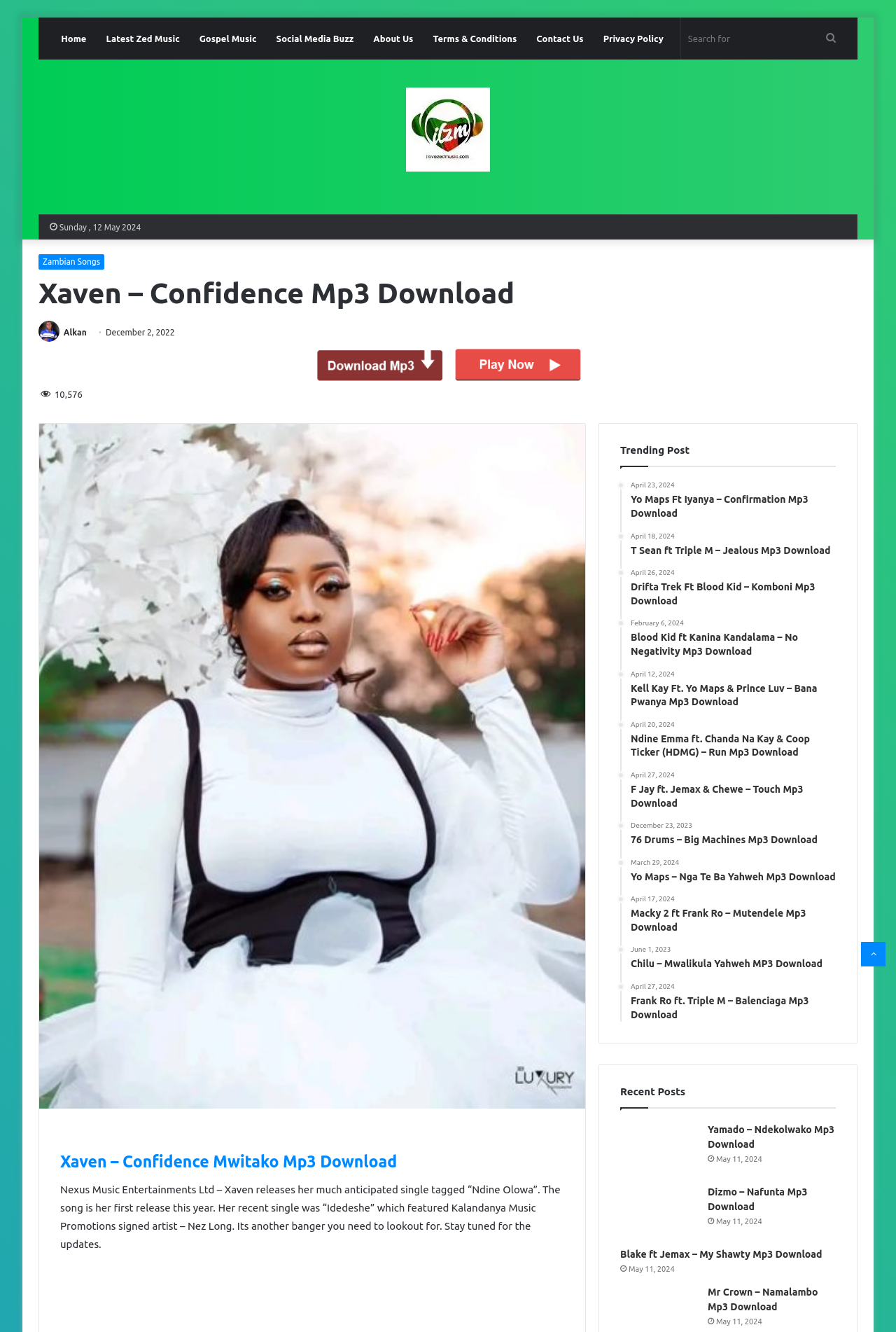Please respond to the question with a concise word or phrase:
What is the name of the song being released by Xaven?

I'm Sweet